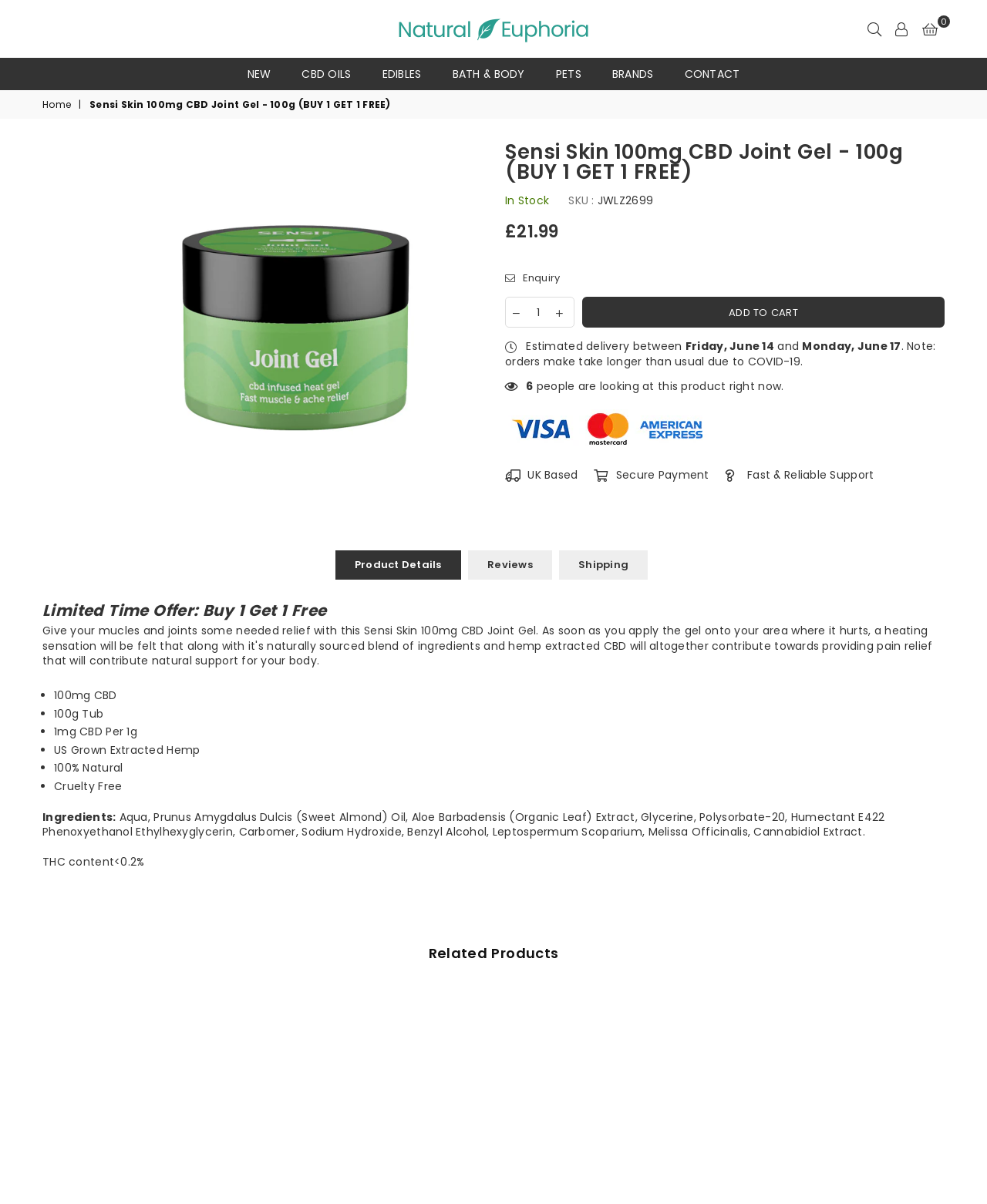Determine the bounding box coordinates for the clickable element to execute this instruction: "Click on the 'Reviews' link". Provide the coordinates as four float numbers between 0 and 1, i.e., [left, top, right, bottom].

[0.474, 0.457, 0.559, 0.481]